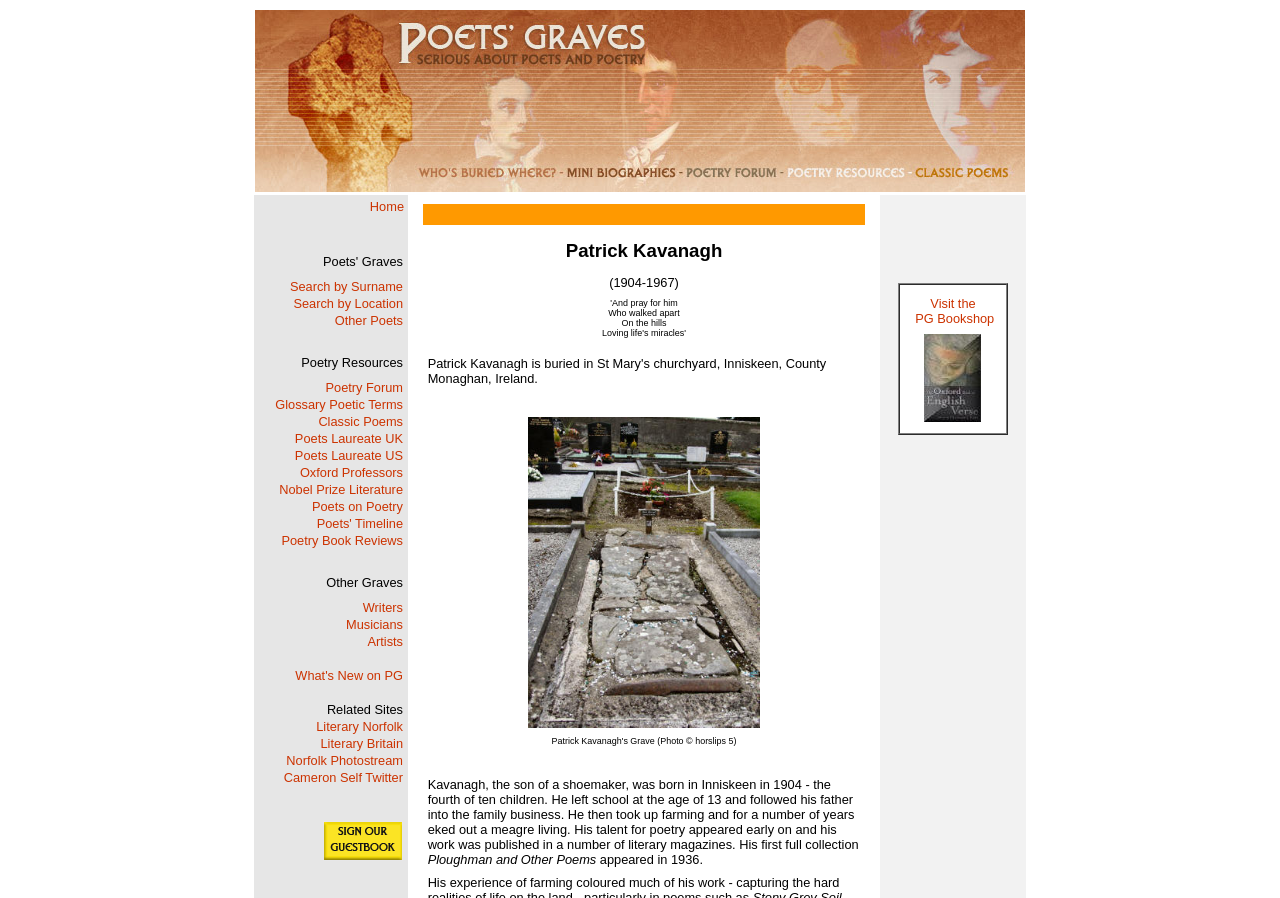Answer the following in one word or a short phrase: 
What is the first option in the 'Search by' section?

Surname